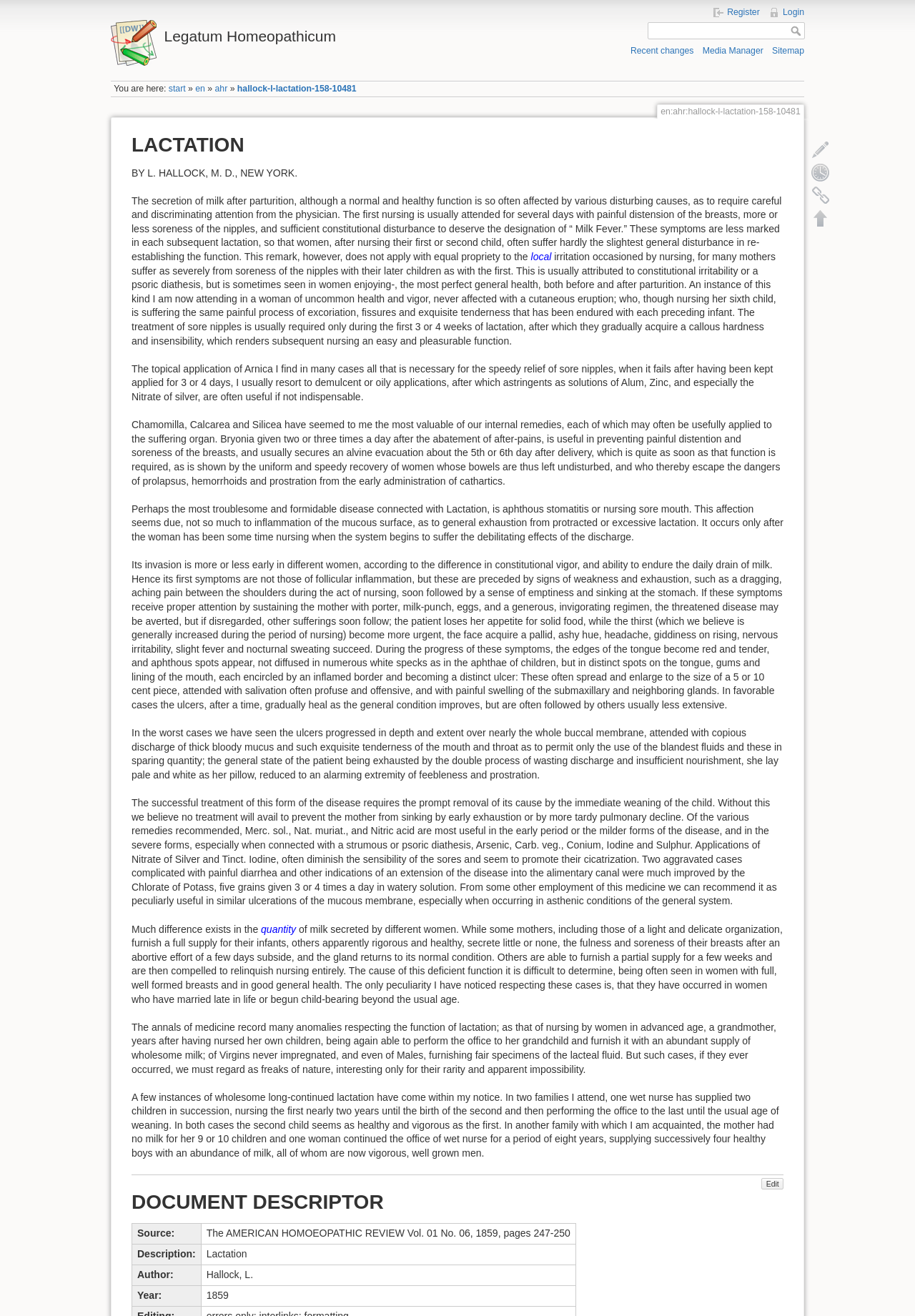Create a detailed narrative of the webpage’s visual and textual elements.

This webpage is about lactation, specifically discussing the medical aspects of breastfeeding. At the top, there is a heading "Legatum Homeopathicum" and a link to register or log in. Below that, there is a search bar with a button to search. 

On the left side, there are links to "Recent changes", "Media Manager", and "Sitemap". Below that, there is a breadcrumb trail showing the current page's location. 

The main content of the page is a long article about lactation, written by L. Hallock, M.D. The article discusses the normal and healthy function of milk secretion after childbirth, as well as various disturbances that can occur, such as painful distension of the breasts, soreness of the nipples, and aphthous stomatitis or nursing sore mouth. The article also covers the treatment of these disturbances, including the use of homeopathic remedies.

At the bottom of the page, there is a section titled "DOCUMENT DESCRIPTOR" with information about the source of the article, including the title, author, and year of publication. There are also links to edit the page, view old revisions, and see backlinks.